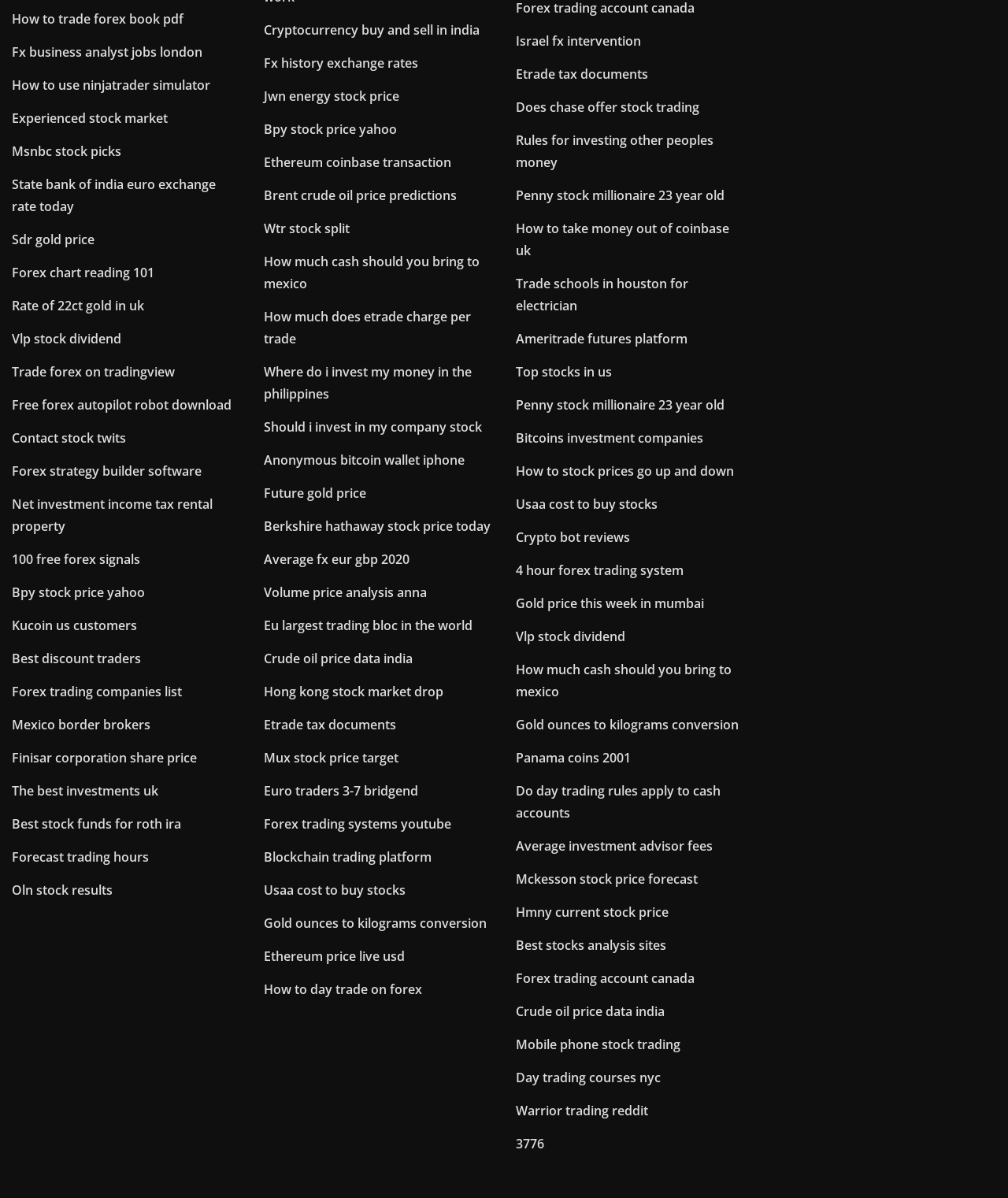Please pinpoint the bounding box coordinates for the region I should click to adhere to this instruction: "Read 'The best investments uk'".

[0.012, 0.653, 0.157, 0.667]